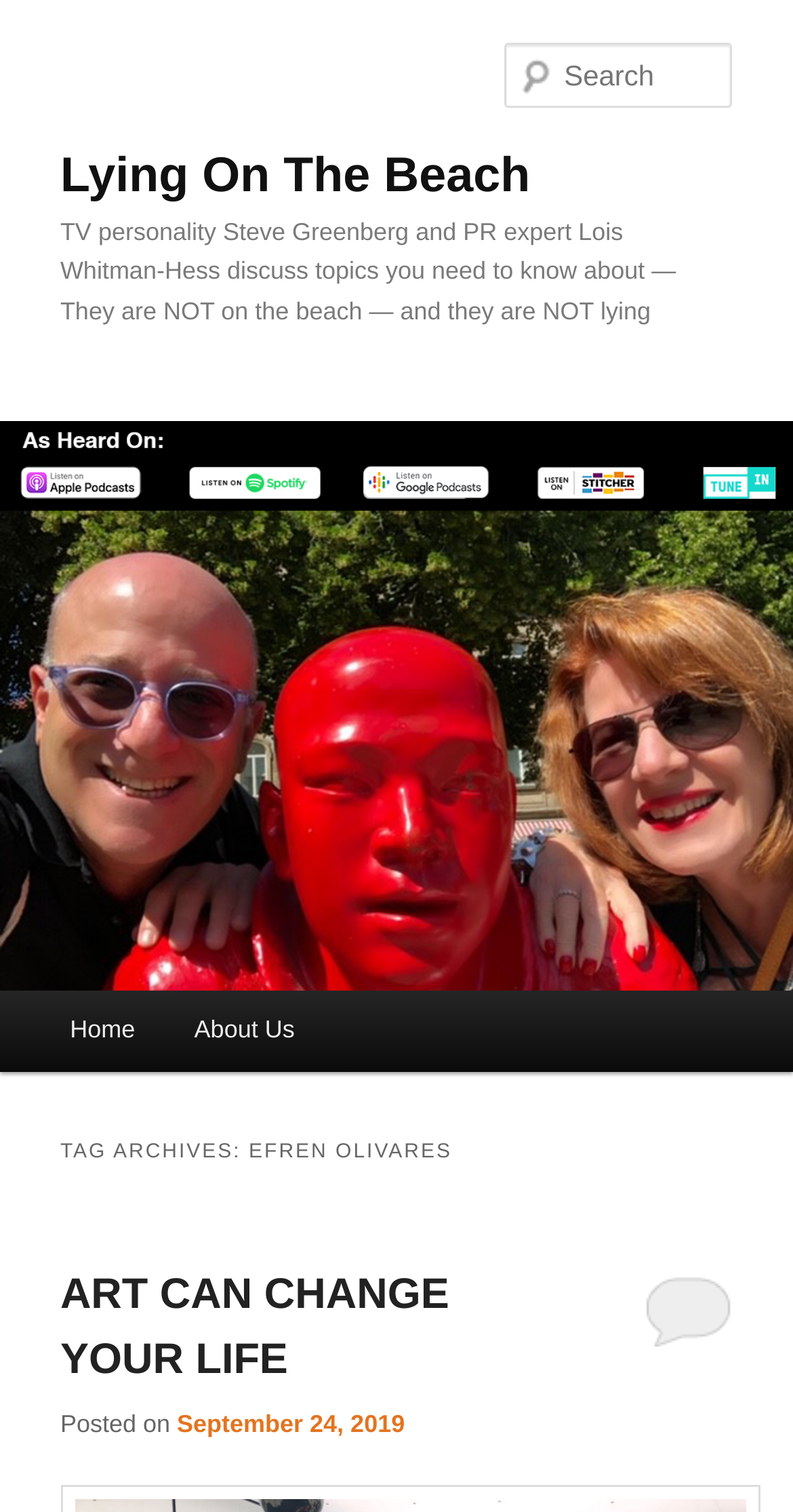Please locate the clickable area by providing the bounding box coordinates to follow this instruction: "Read about Efren Olivares".

[0.076, 0.746, 0.924, 0.781]